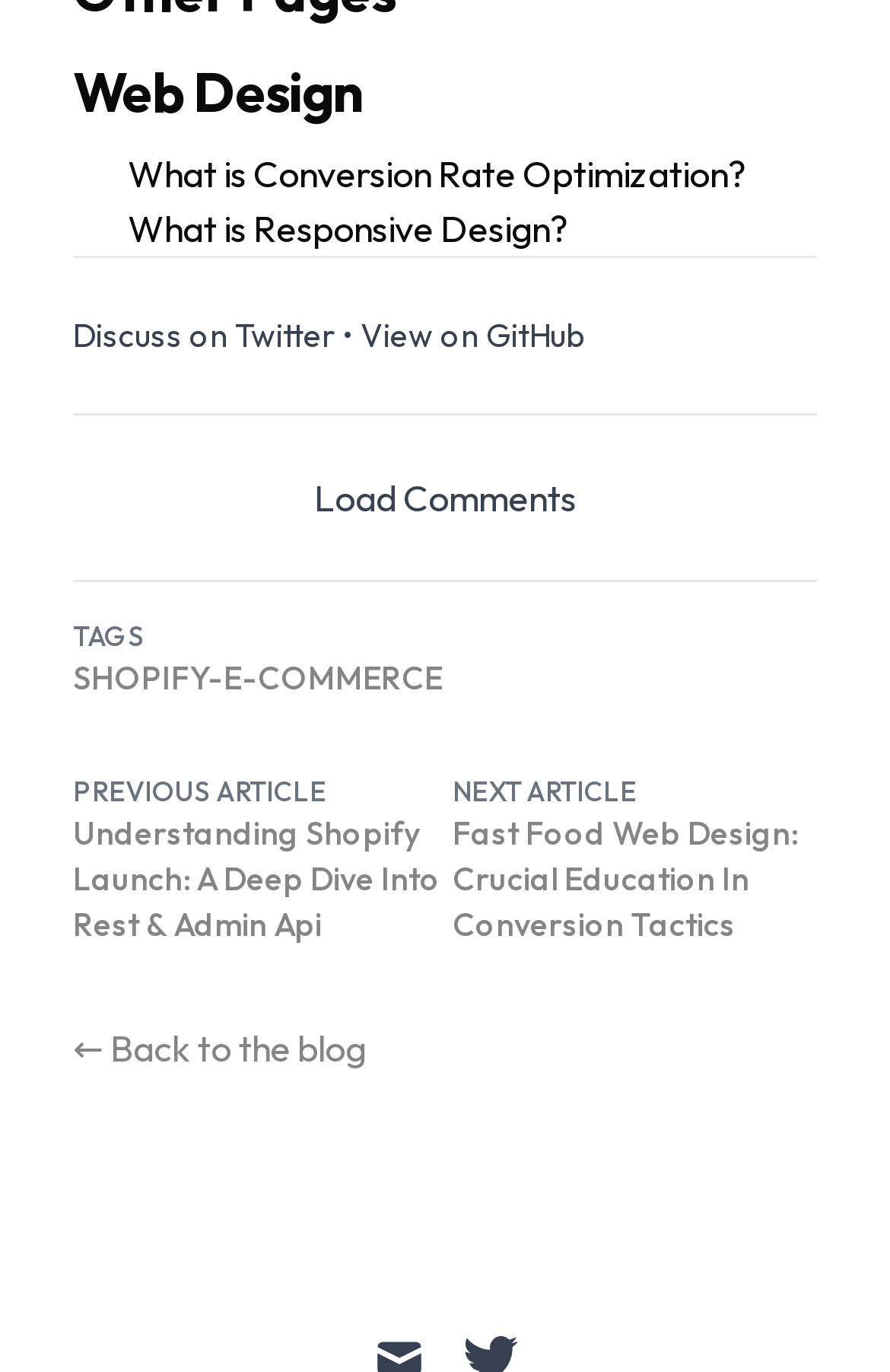Please specify the bounding box coordinates of the clickable region to carry out the following instruction: "Back to the blog". The coordinates should be four float numbers between 0 and 1, in the format [left, top, right, bottom].

[0.082, 0.747, 0.411, 0.78]